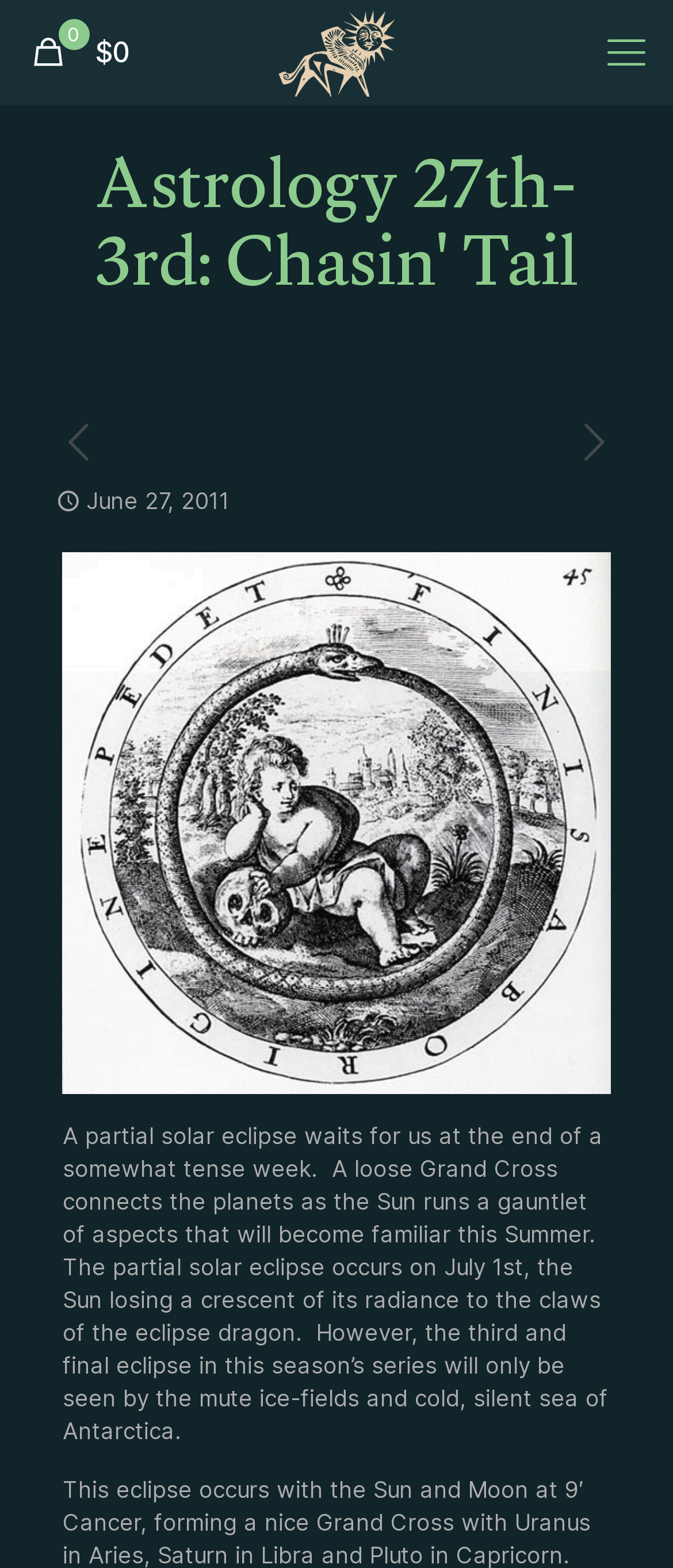What is the astrological phenomenon connecting the planets?
Answer the question with as much detail as possible.

The astrological phenomenon connecting the planets can be found in the text content of the webpage, which states 'A loose Grand Cross connects the planets as the Sun runs a gauntlet of aspects that will become familiar this Summer.'